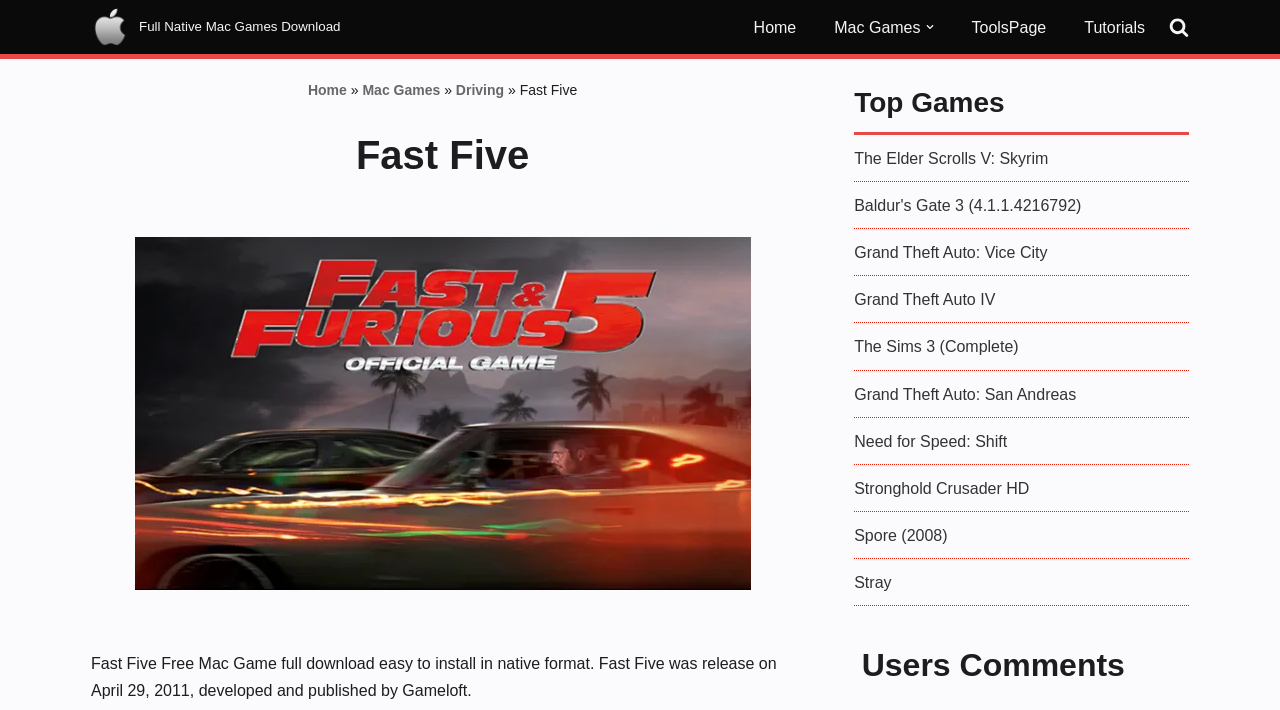Utilize the details in the image to thoroughly answer the following question: What is the release date of Fast Five?

The release date of Fast Five can be found in the static text element that describes the game, which mentions 'Fast Five was release on April 29, 2011, developed and published by Gameloft.'